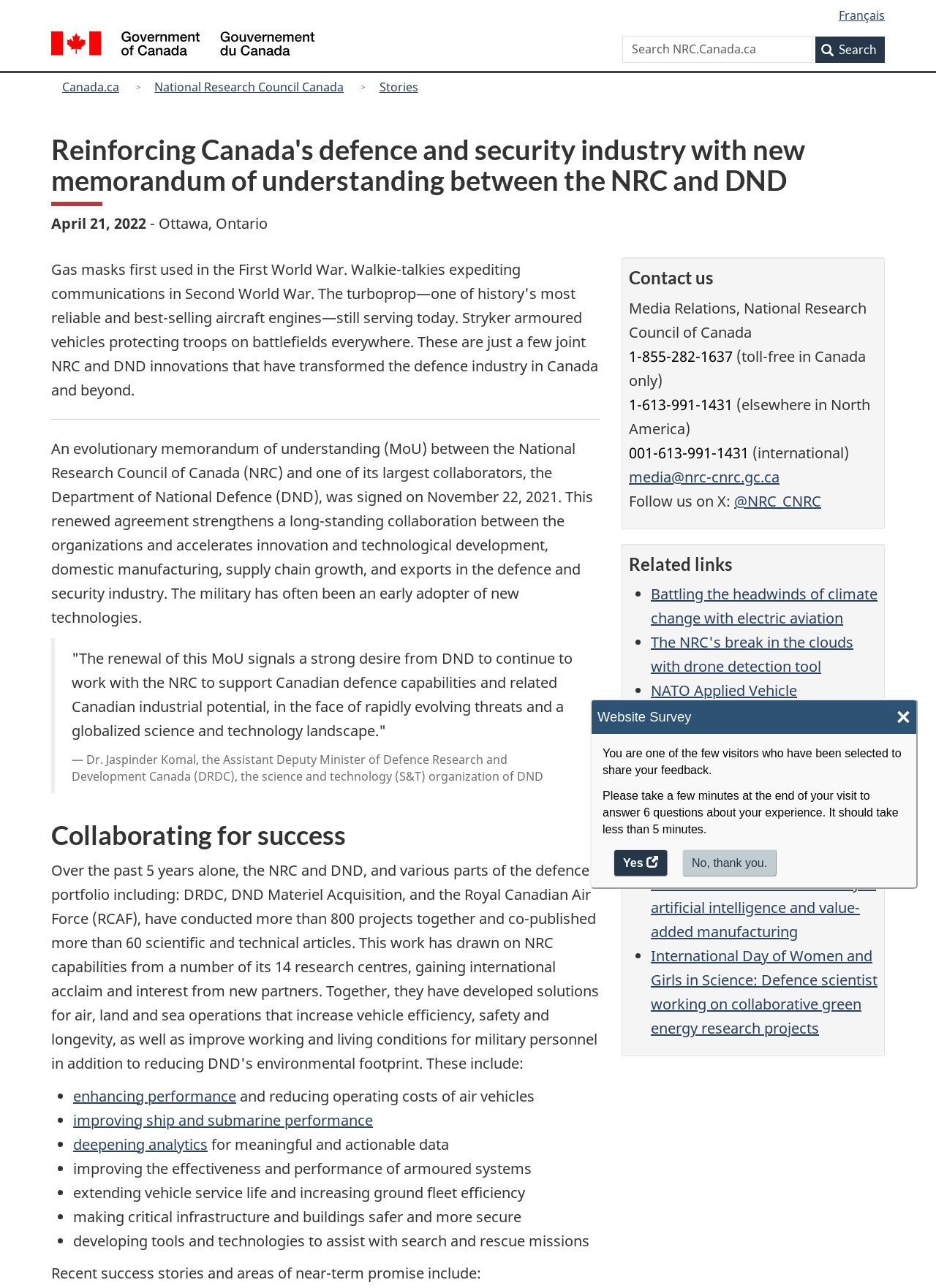What is the topic of the article?
Could you give a comprehensive explanation in response to this question?

The article on the webpage discusses the memorandum of understanding between the NRC and DND, and its impact on the defence and security industry, indicating that this is the topic of the article.